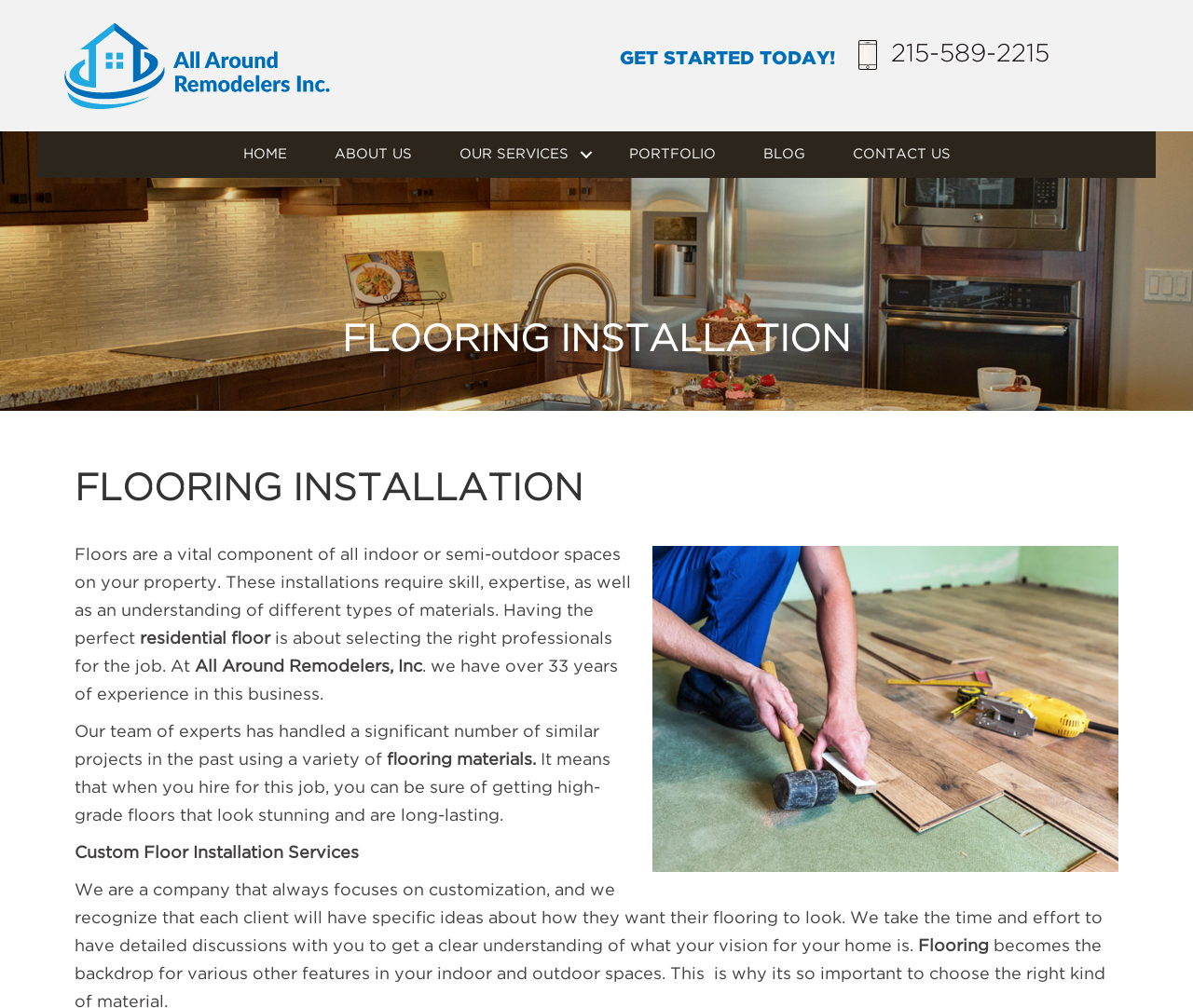Pinpoint the bounding box coordinates of the clickable element needed to complete the instruction: "Check the 'CONTACT' link". The coordinates should be provided as four float numbers between 0 and 1: [left, top, right, bottom].

None